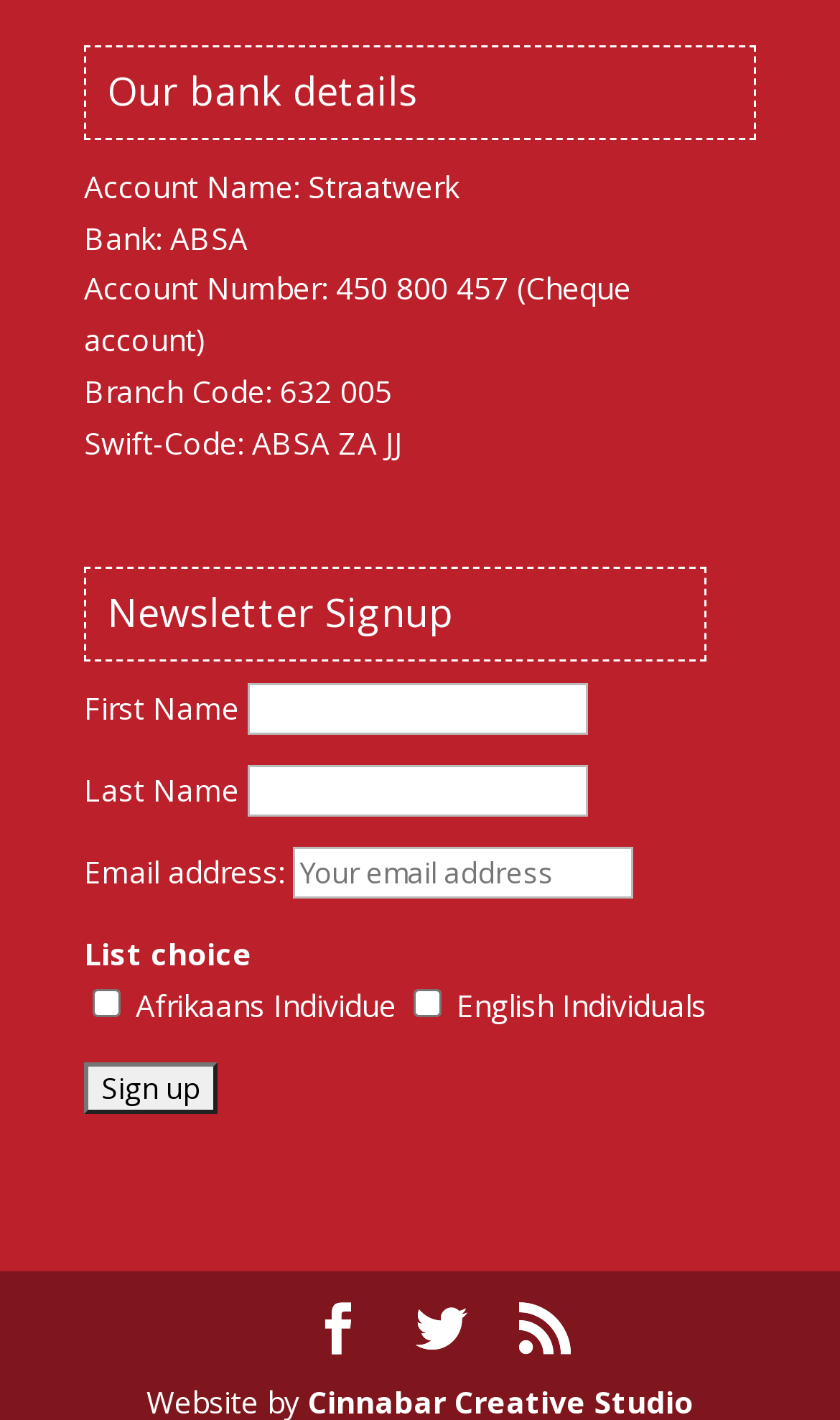Determine the bounding box coordinates for the HTML element described here: "Facebook".

[0.372, 0.918, 0.433, 0.955]